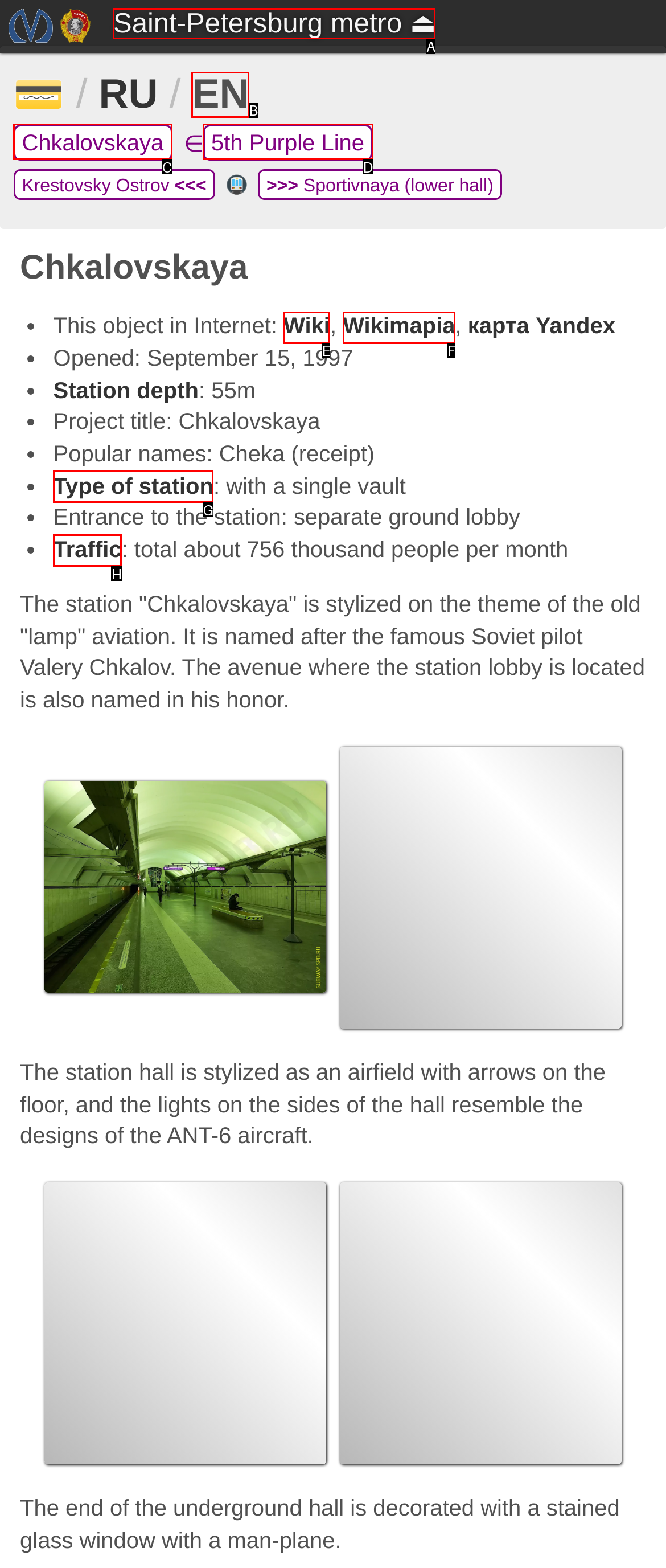Determine the letter of the element to click to accomplish this task: Switch to English language. Respond with the letter.

B